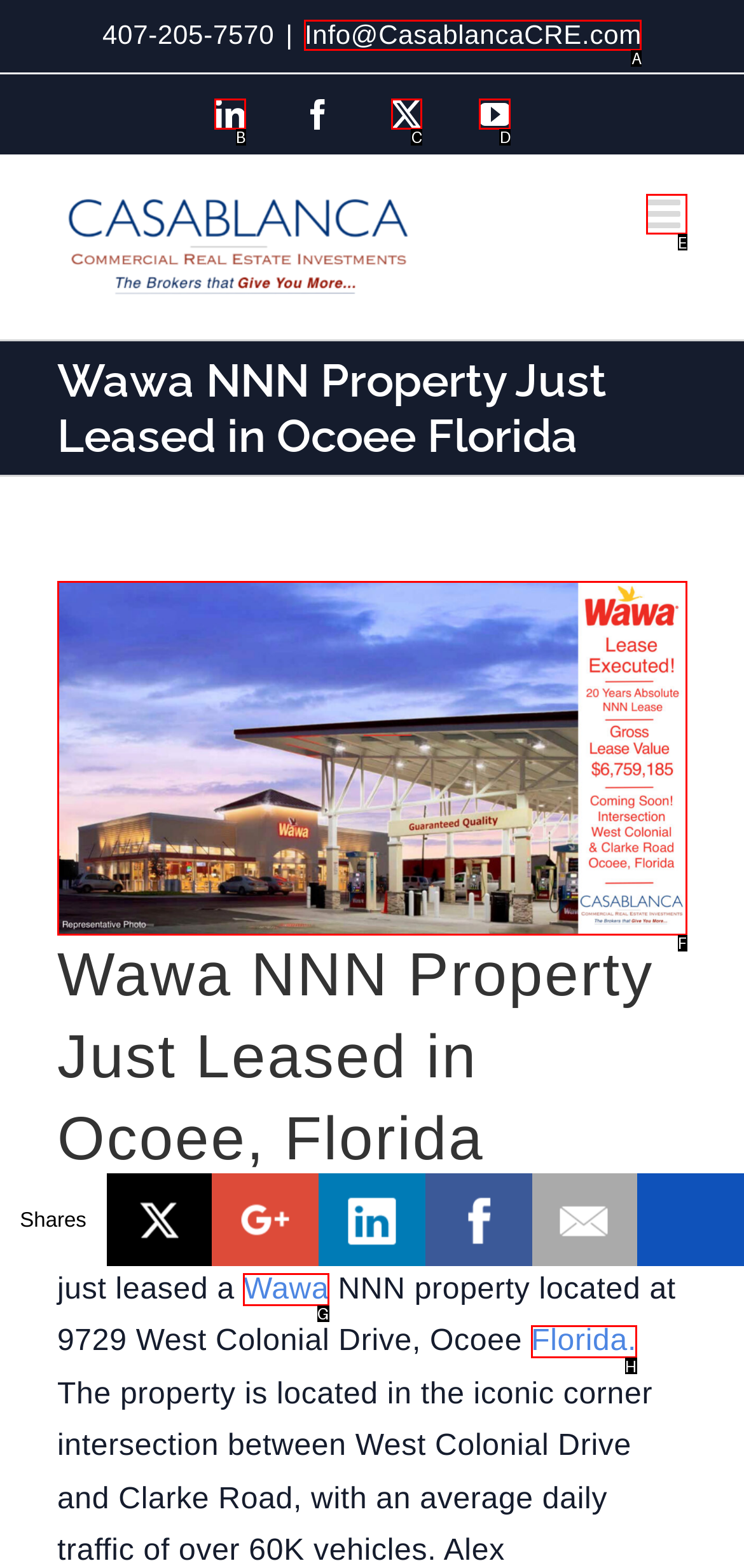Identify the HTML element that best fits the description: aria-label="Toggle mobile menu". Respond with the letter of the corresponding element.

E